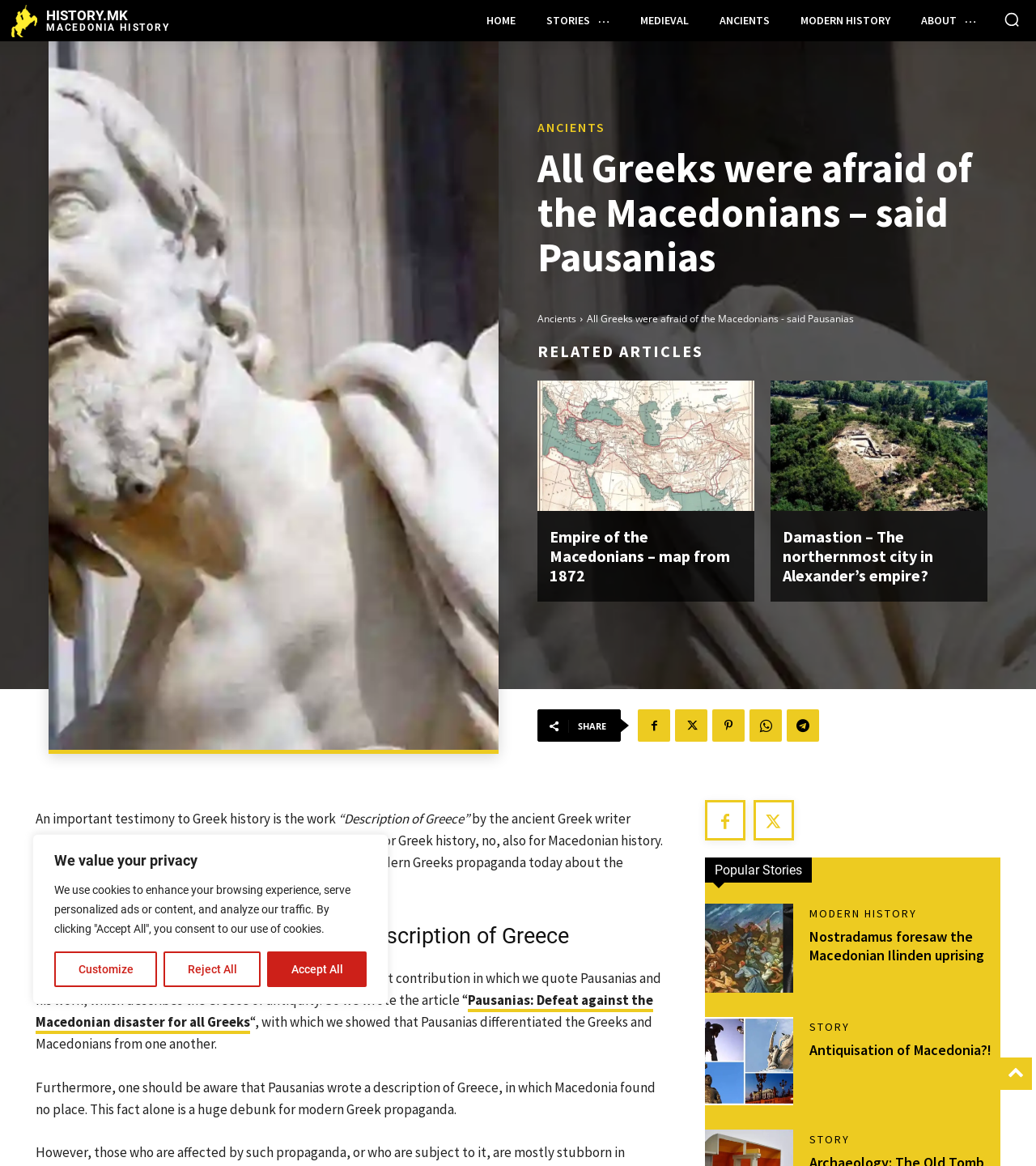Please identify the bounding box coordinates of the element I should click to complete this instruction: 'Search for something'. The coordinates should be given as four float numbers between 0 and 1, like this: [left, top, right, bottom].

[0.969, 0.01, 0.984, 0.024]